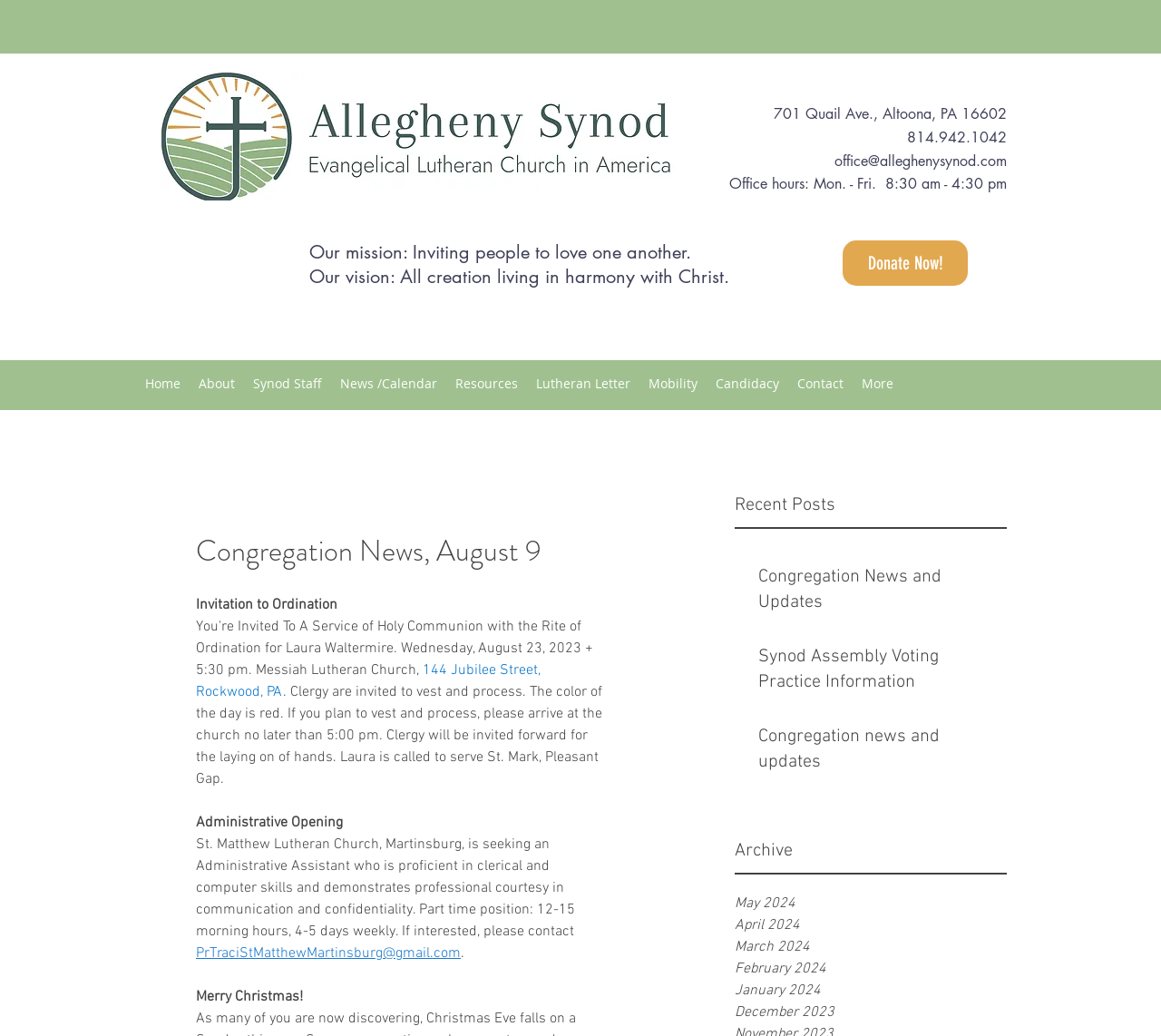Locate the bounding box coordinates of the clickable region necessary to complete the following instruction: "View the Synod Assembly Voting Practice Information post". Provide the coordinates in the format of four float numbers between 0 and 1, i.e., [left, top, right, bottom].

[0.653, 0.622, 0.858, 0.678]